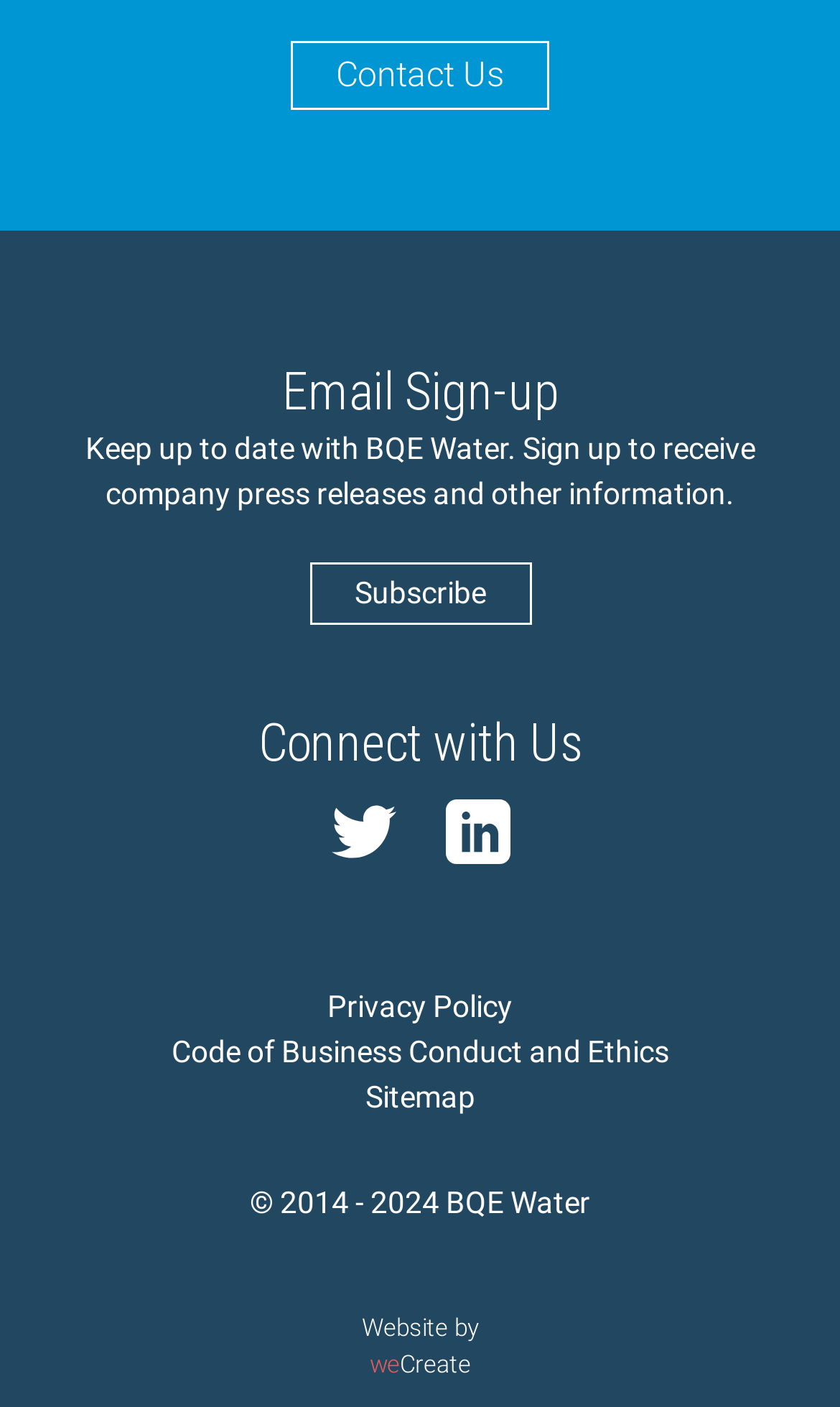What is the copyright year range of the webpage?
Refer to the image and provide a concise answer in one word or phrase.

2014 - 2024